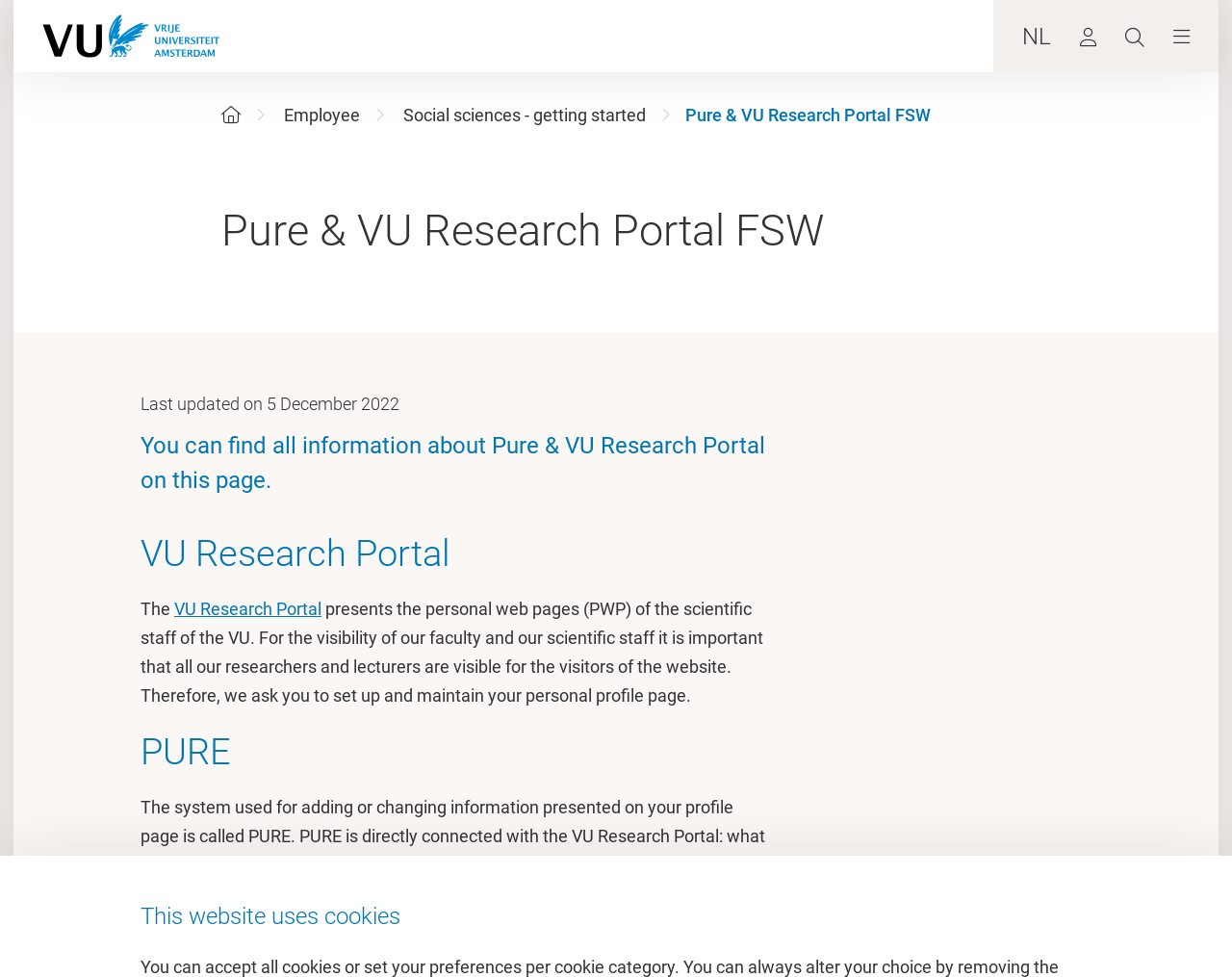Offer a comprehensive description of the webpage’s content and structure.

The webpage is the Pure & VU Research Portal, specifically for the Faculty of Social Sciences. At the top left, there is a link to "Vrije Universiteit Amsterdam" accompanied by an image of the university's logo. On the top right, there are several links and a language switch option, with the current language set to "NL". 

Below the top section, there is a navigation menu with links to "Home", "Employee", and "Social sciences - getting started". The main content of the page is divided into sections, with headings and paragraphs of text. The first section is an introduction to the Pure & VU Research Portal, with a subheading "VU Research Portal" that describes the purpose of the portal. 

There is a link to the VU Research Portal within this section. The next section is about PURE, a system used for adding or changing information presented on personal profile pages. This section explains how PURE is connected to the VU Research Portal and provides information on how to log in to PURE. 

At the very bottom of the page, there is a notice stating "This website uses cookies". Overall, the page provides general information about the Pure & VU Research Portal, with a focus on how to edit personal profile pages and the role of PURE in the process.